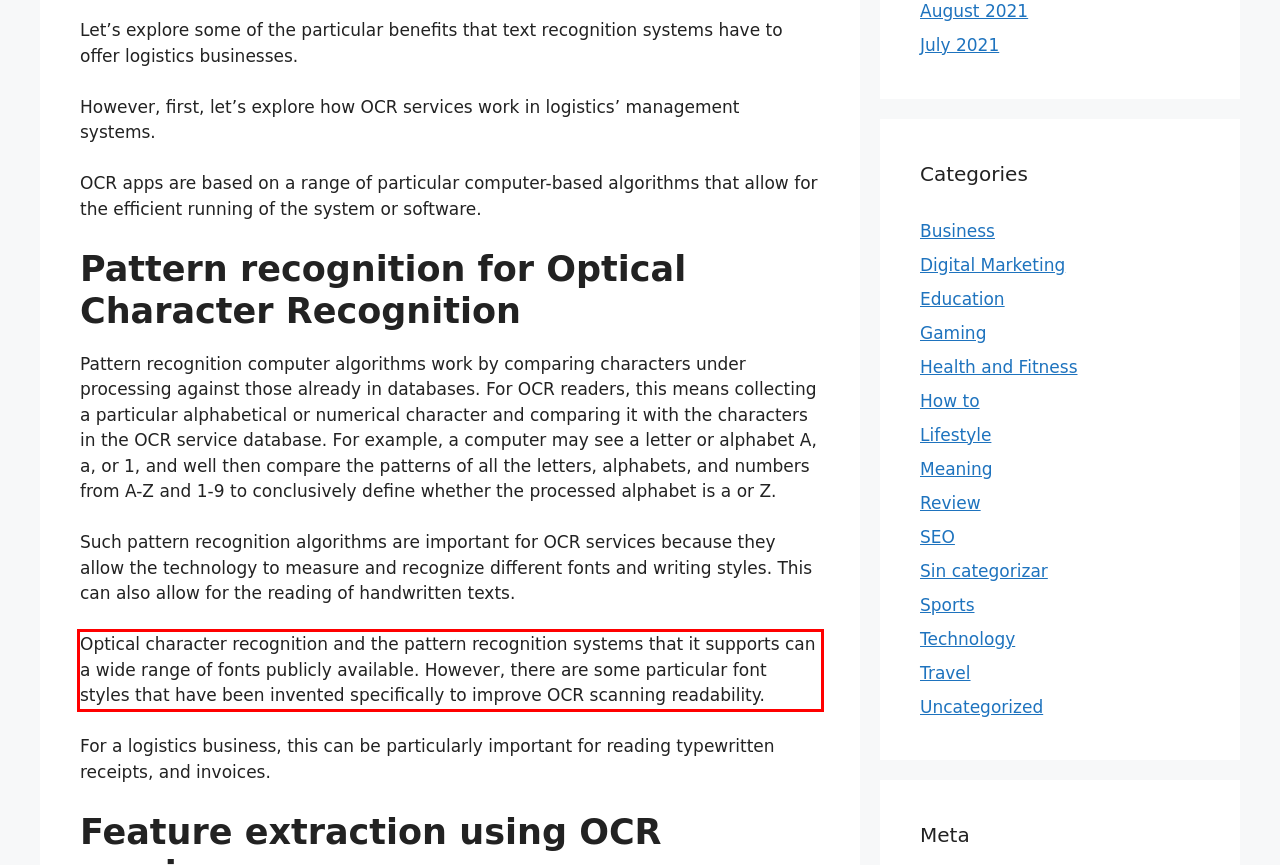Examine the screenshot of the webpage, locate the red bounding box, and perform OCR to extract the text contained within it.

Optical character recognition and the pattern recognition systems that it supports can a wide range of fonts publicly available. However, there are some particular font styles that have been invented specifically to improve OCR scanning readability.